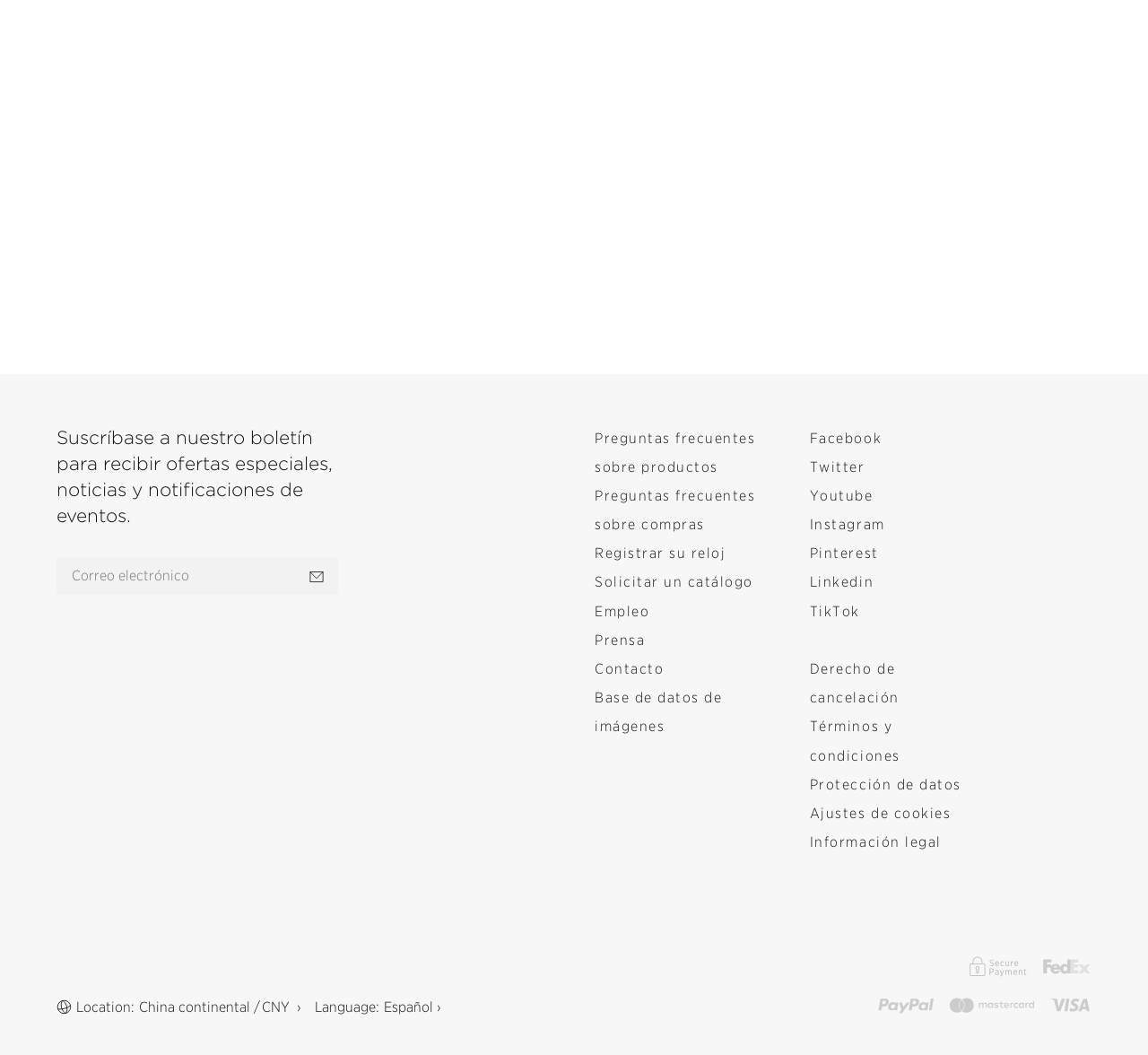Using the provided description: "Preguntas frecuentes sobre productos", find the bounding box coordinates of the corresponding UI element. The output should be four float numbers between 0 and 1, in the format [left, top, right, bottom].

[0.518, 0.402, 0.669, 0.457]